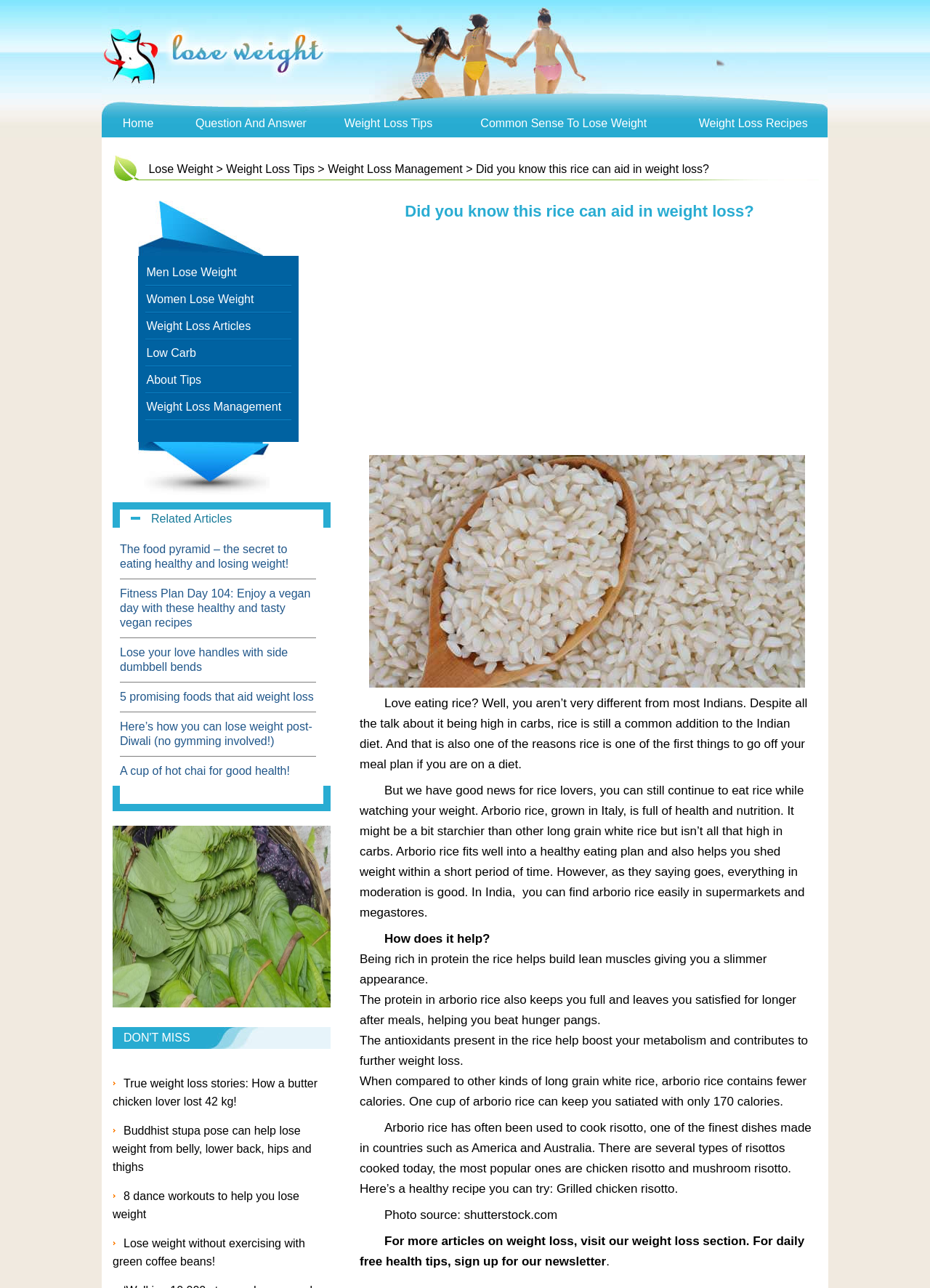Given the element description "Home", identify the bounding box of the corresponding UI element.

[0.132, 0.091, 0.165, 0.1]